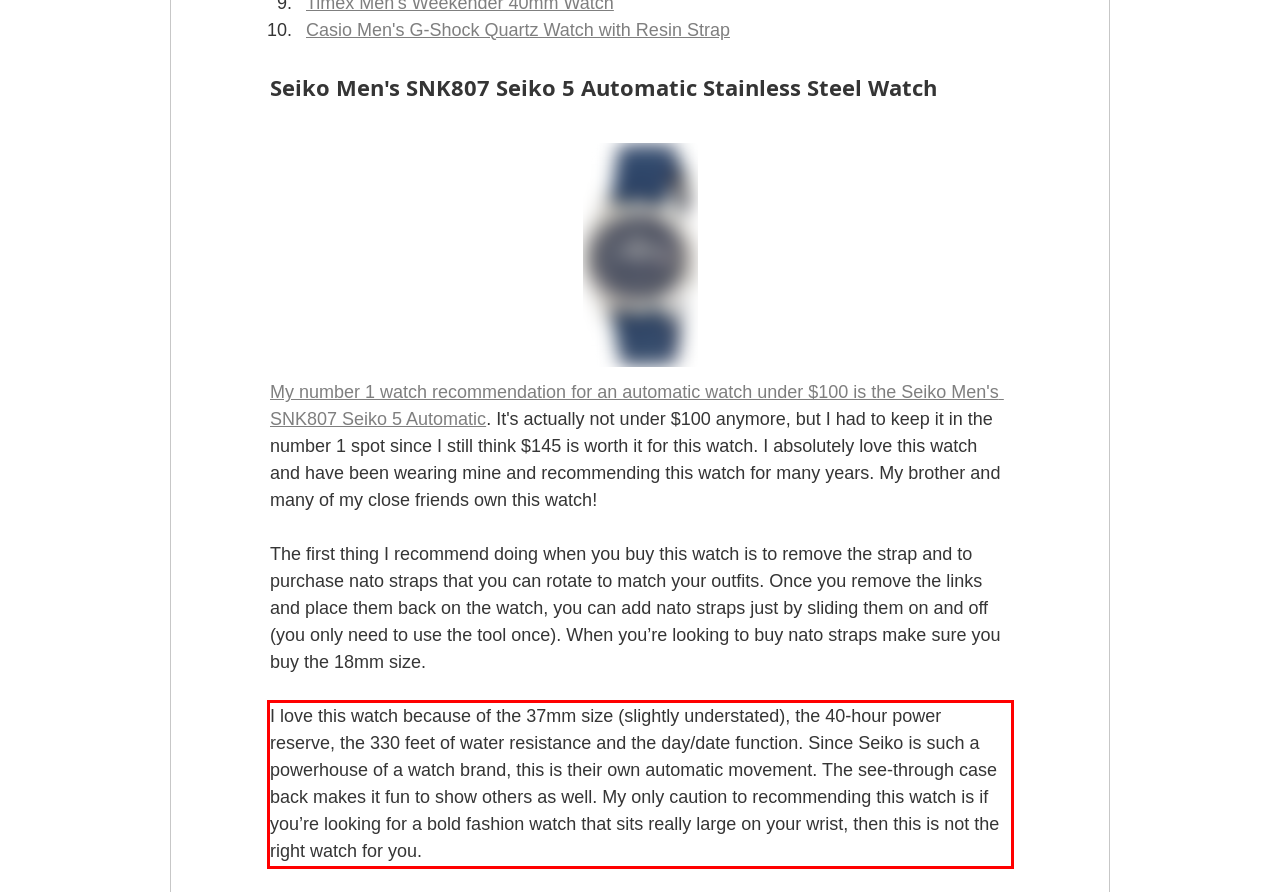Please extract the text content from the UI element enclosed by the red rectangle in the screenshot.

I love this watch because of the 37mm size (slightly understated), the 40-hour power reserve, the 330 feet of water resistance and the day/date function. Since Seiko is such a powerhouse of a watch brand, this is their own automatic movement. The see-through case back makes it fun to show others as well. My only caution to recommending this watch is if you’re looking for a bold fashion watch that sits really large on your wrist, then this is not the right watch for you.